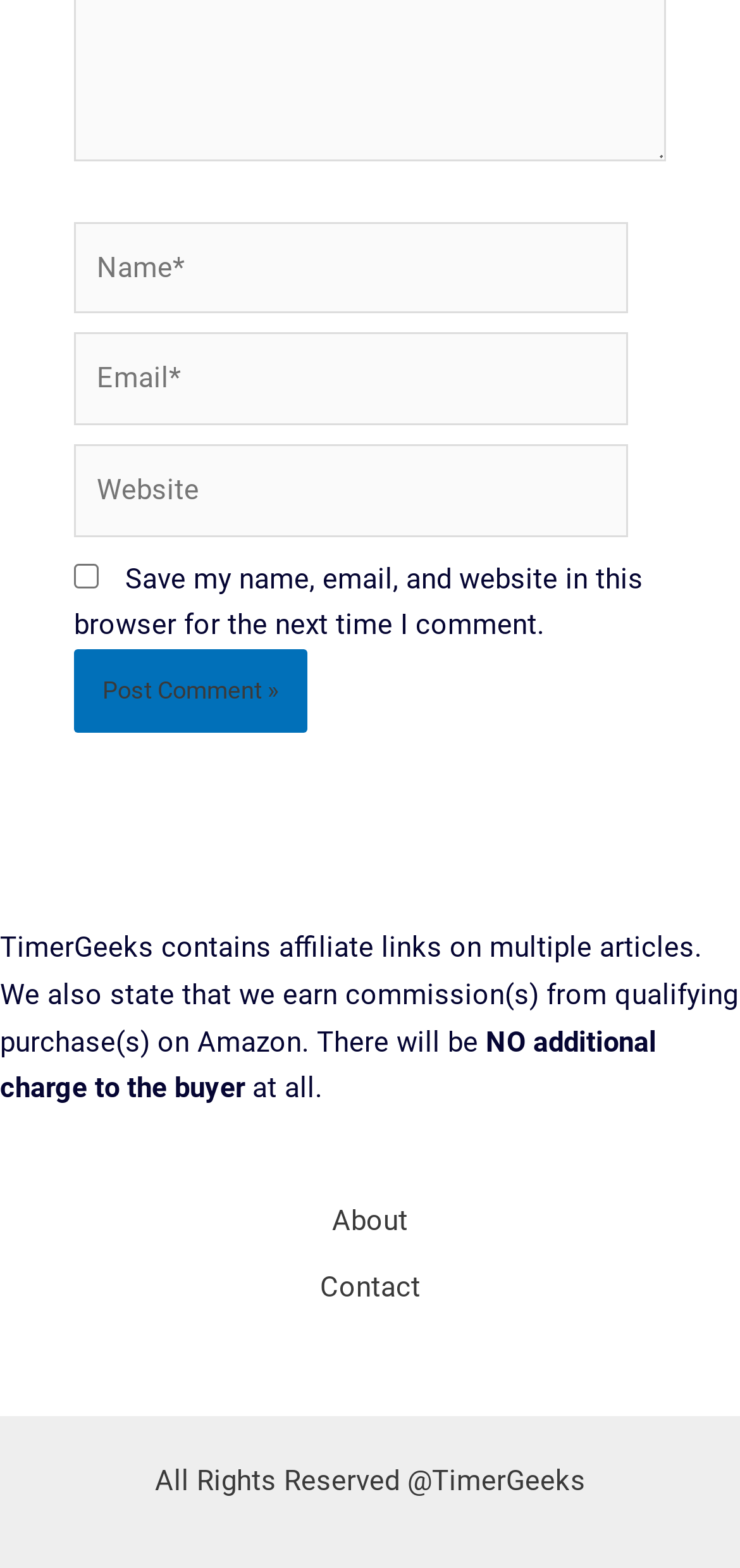Using the image as a reference, answer the following question in as much detail as possible:
What is the copyright information?

The copyright information is located at the very bottom of the page and states 'All Rights Reserved @TimerGeeks', indicating that the website's content is owned by TimerGeeks.